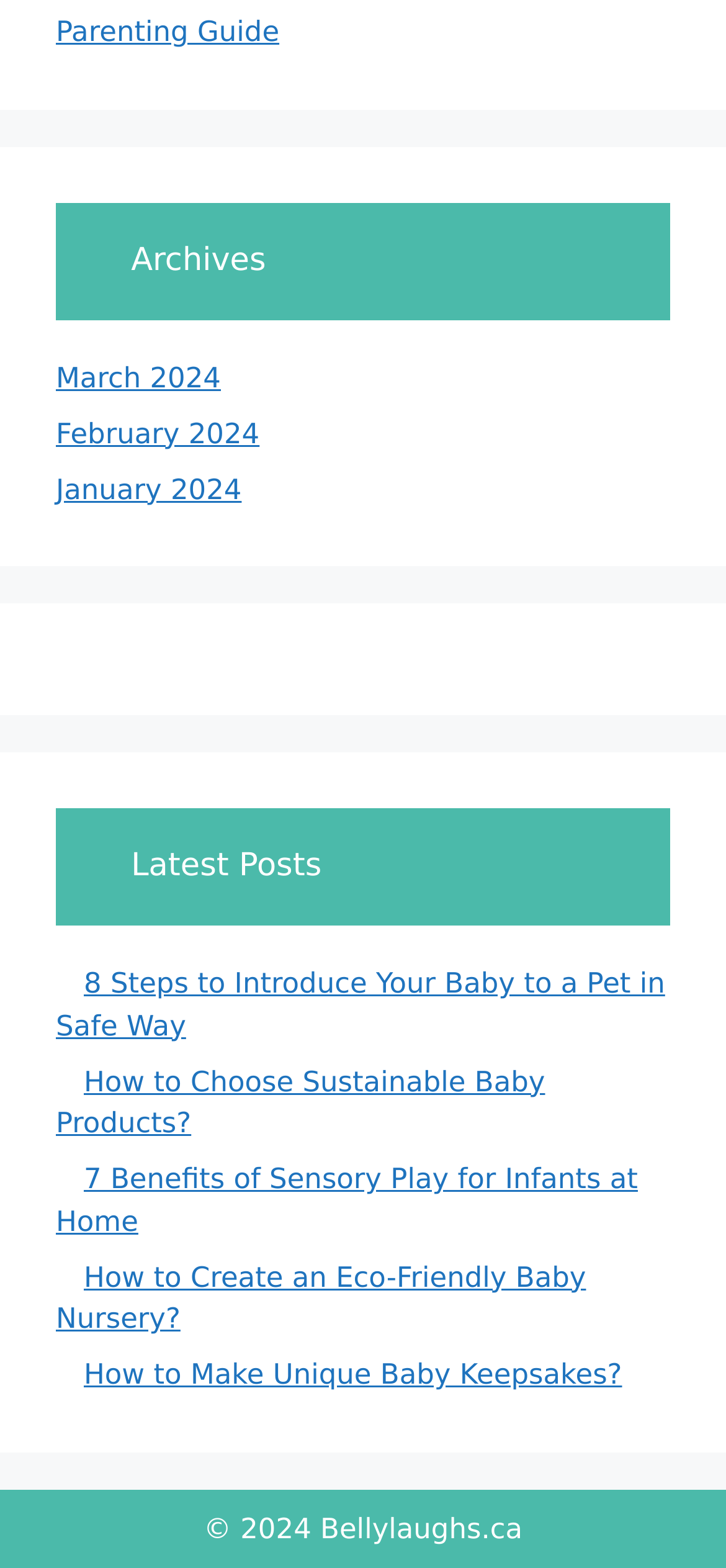Give a one-word or one-phrase response to the question: 
What is the second parenting-related link?

Parenting Guide